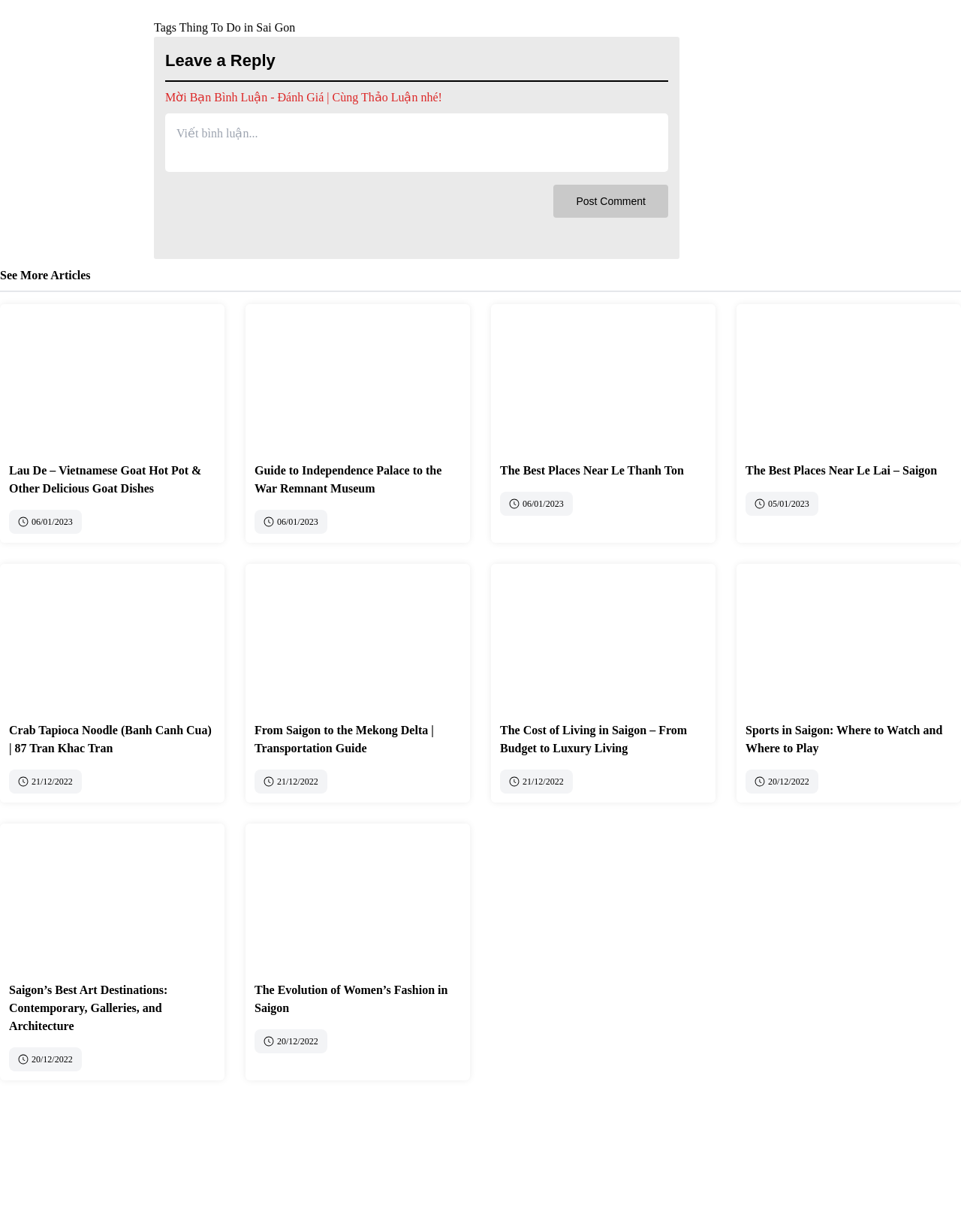Answer the question in a single word or phrase:
How many articles are listed on this webpage?

More than 10